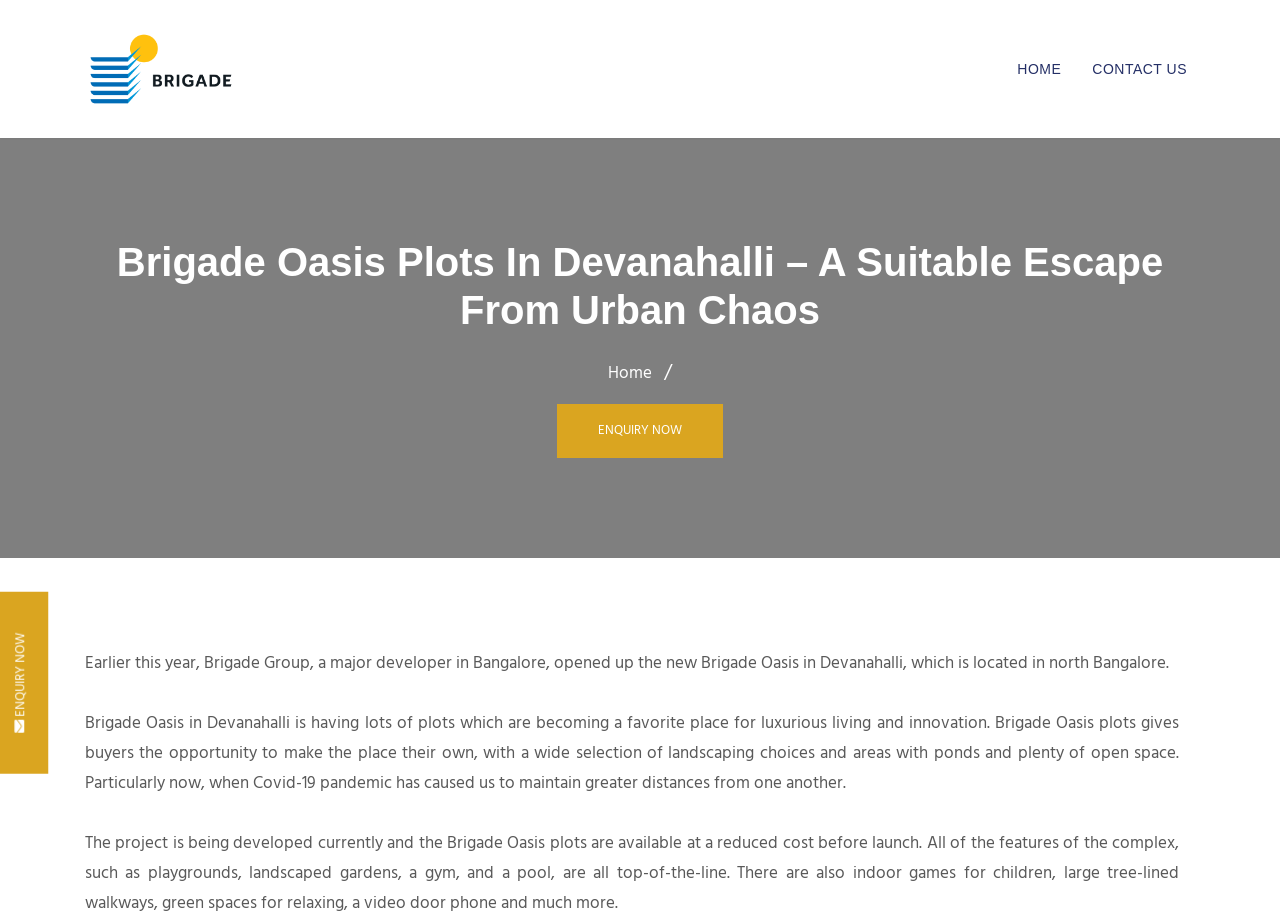Please use the details from the image to answer the following question comprehensively:
What is the current situation that has led to the need for greater distances?

I found the answer by reading the static text element which says 'Particularly now, when Covid-19 pandemic has caused us to maintain greater distances from one another.' This suggests that the current situation that has led to the need for greater distances is the Covid-19 pandemic.